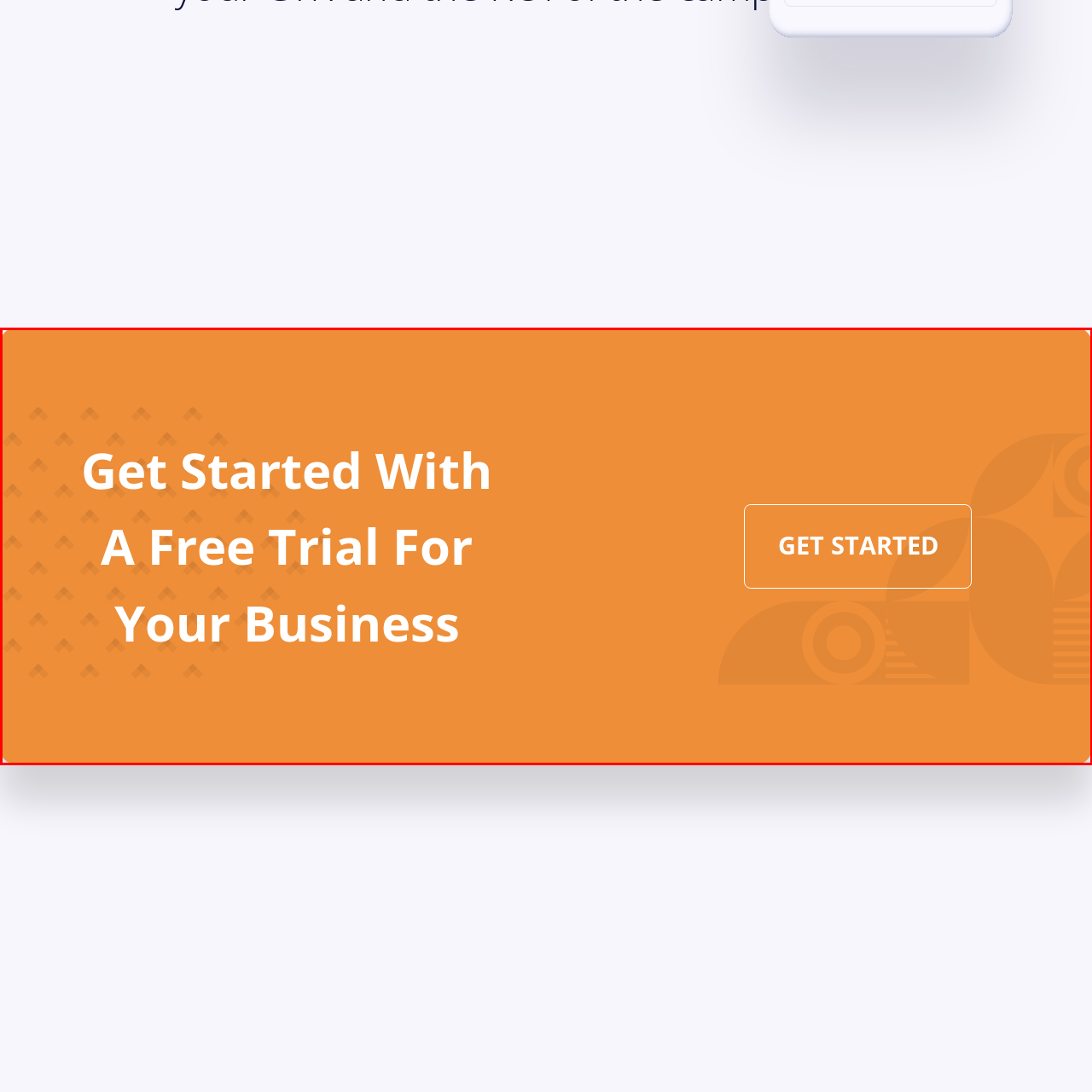What is the color of the text?
Look at the image highlighted by the red bounding box and answer the question with a single word or brief phrase.

White